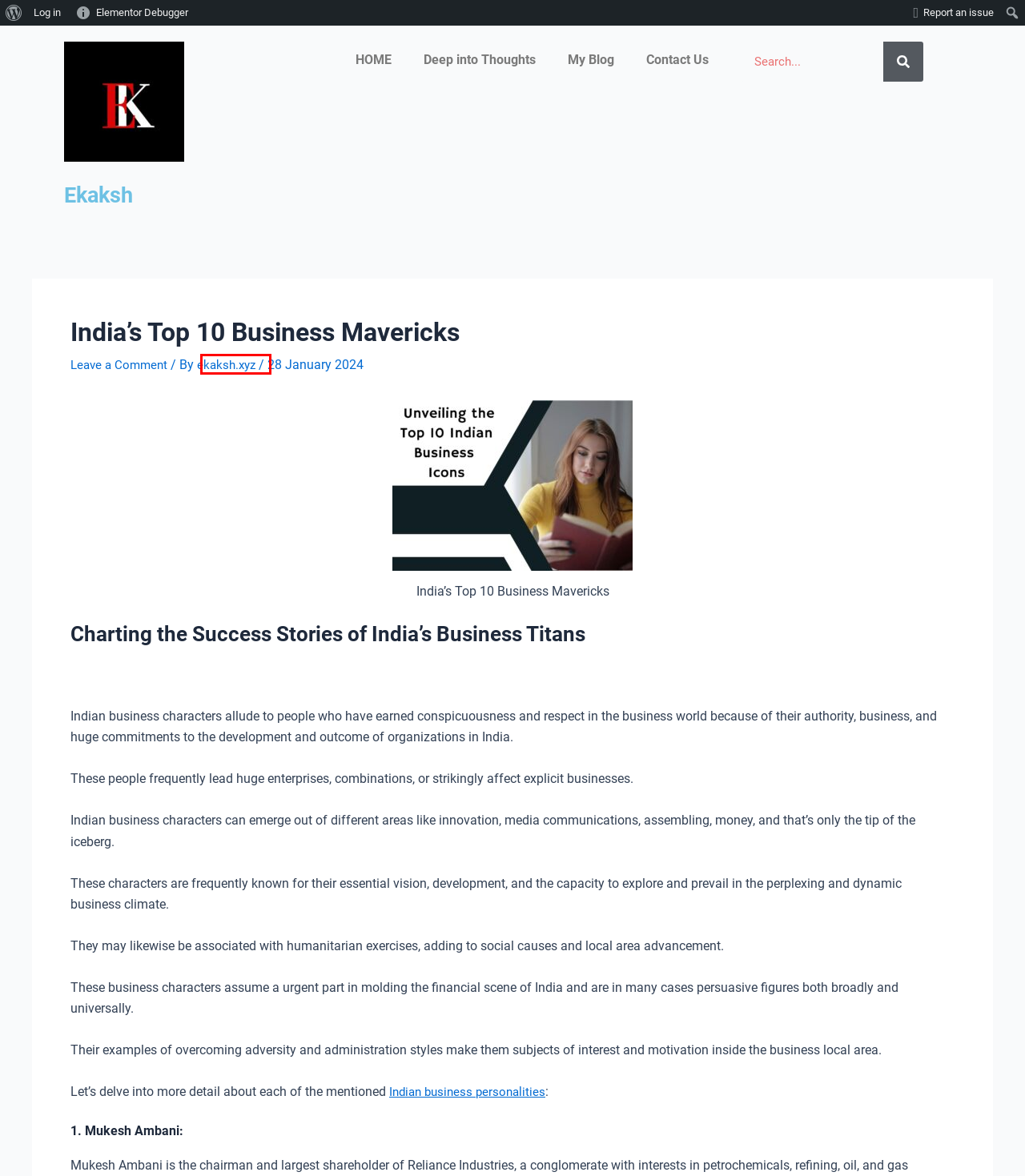You have a screenshot of a webpage with a red rectangle bounding box around a UI element. Choose the best description that matches the new page after clicking the element within the bounding box. The candidate descriptions are:
A. ekaksh.xyz - Ekaksh
B. Sign in to GitHub · GitHub
C. My Blog - Ekaksh
D. Chronicles of 10 Remarkable Pension Success Stories - Ekaksh
E. Deep into Thoughts - Ekaksh
F. Log In ‹ Ekaksh — WordPress
G. HOME - Ekaksh
H. Contact Us - Ekaksh

A